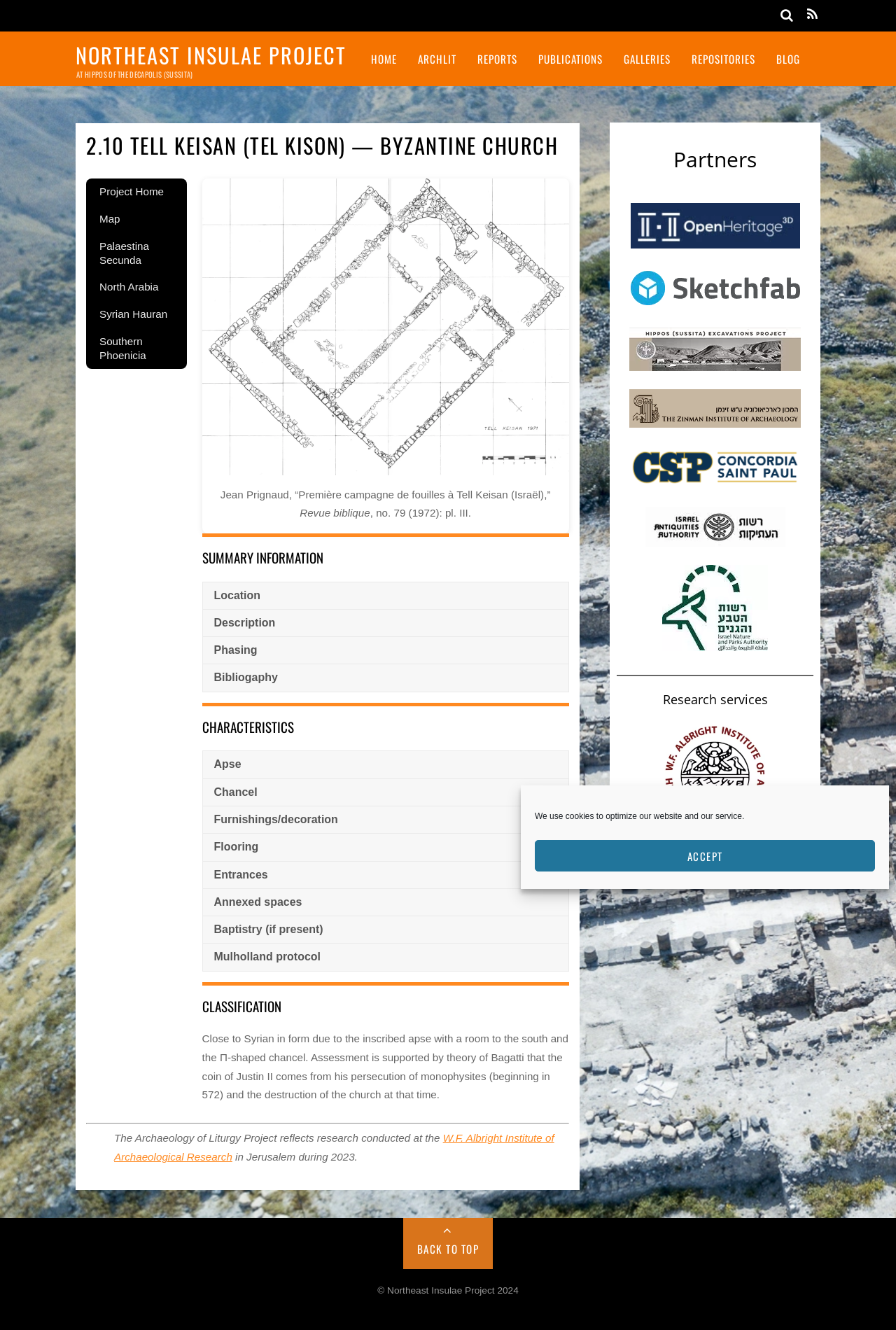Answer briefly with one word or phrase:
What is the location of the church?

Hippos of the Decapolis (Sussita)